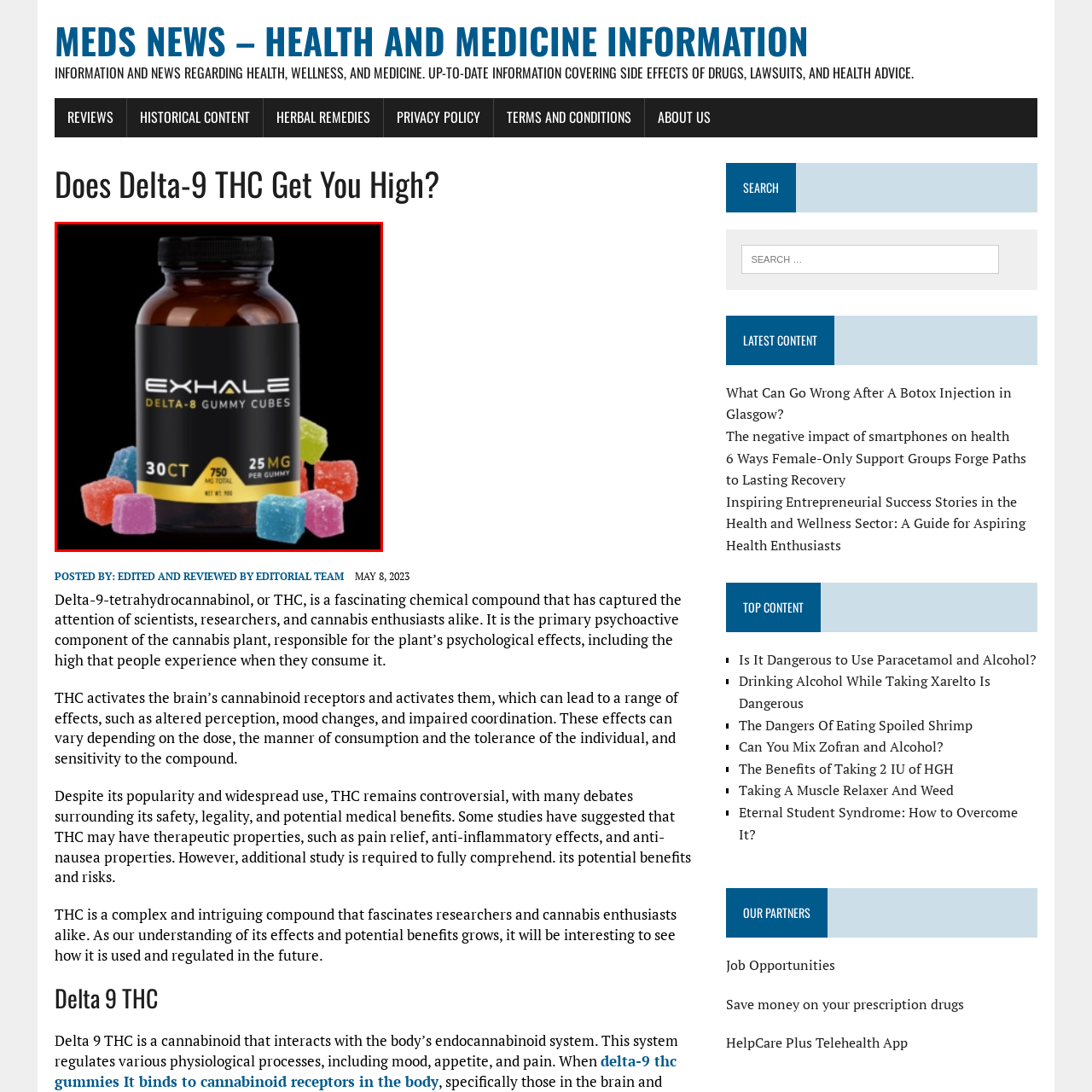Provide a thorough caption for the image that is surrounded by the red boundary.

The image showcases a jar of "Exhale Delta-8 Gummy Cubes," prominently displayed against a black background. The clear container identifies the product as containing 30 gummies with a total weight of 750 mg, providing 25 mg per gummy. Surrounding the jar are colorful gummy cubes, suggesting a vibrant assortment of flavors. This product is part of a discussion regarding Delta-9 THC, highlighting its psychoactive properties and exploring its effects and potential benefits. Such gummies are typically marketed for their ease of use and consumer-friendly approach to cannabinoid consumption.